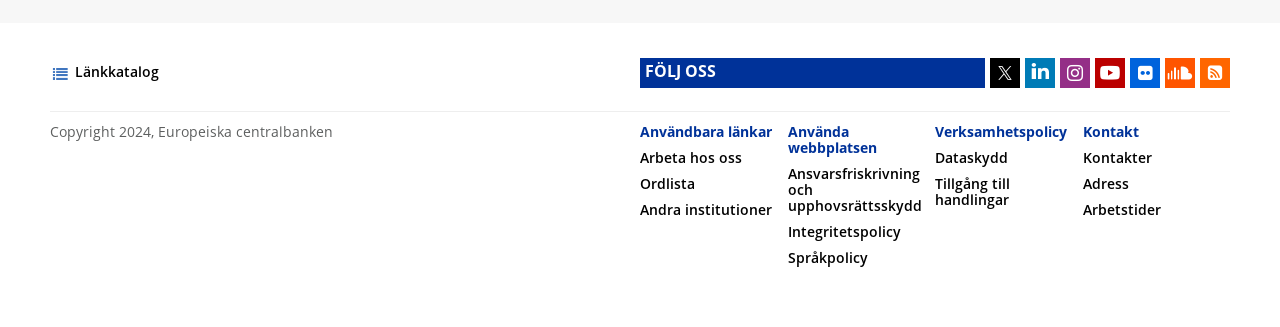Please locate the bounding box coordinates of the element's region that needs to be clicked to follow the instruction: "Contact Kontakter". The bounding box coordinates should be provided as four float numbers between 0 and 1, i.e., [left, top, right, bottom].

[0.846, 0.464, 0.9, 0.507]